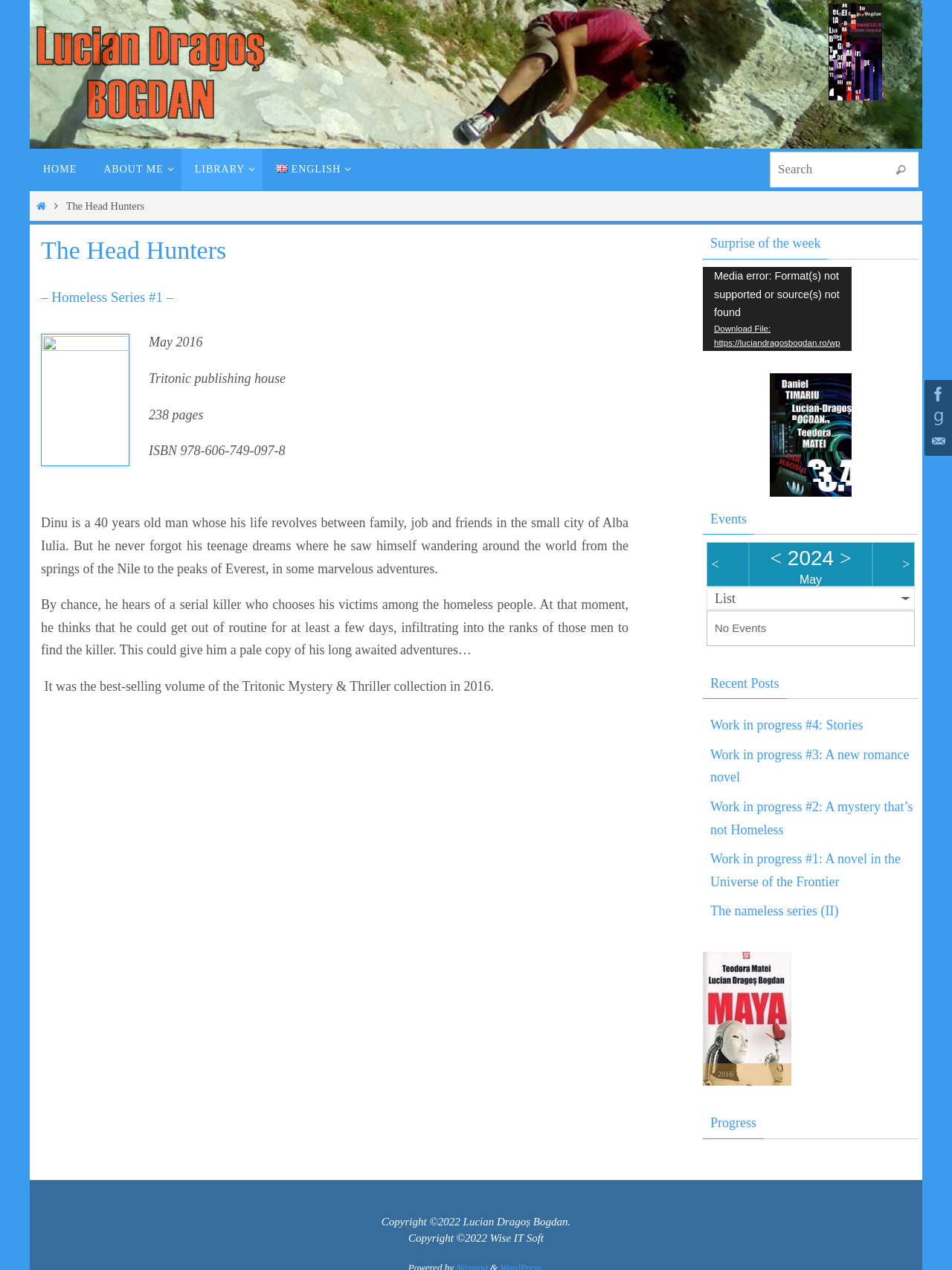For the element described, predict the bounding box coordinates as (top-left x, top-left y, bottom-right x, bottom-right y). All values should be between 0 and 1. Element description: Download File: https://luciandragosbogdan.ro/wp-content/uploads/2017/09/nihr-bw.mp4?_=1

[0.738, 0.253, 0.895, 0.3]